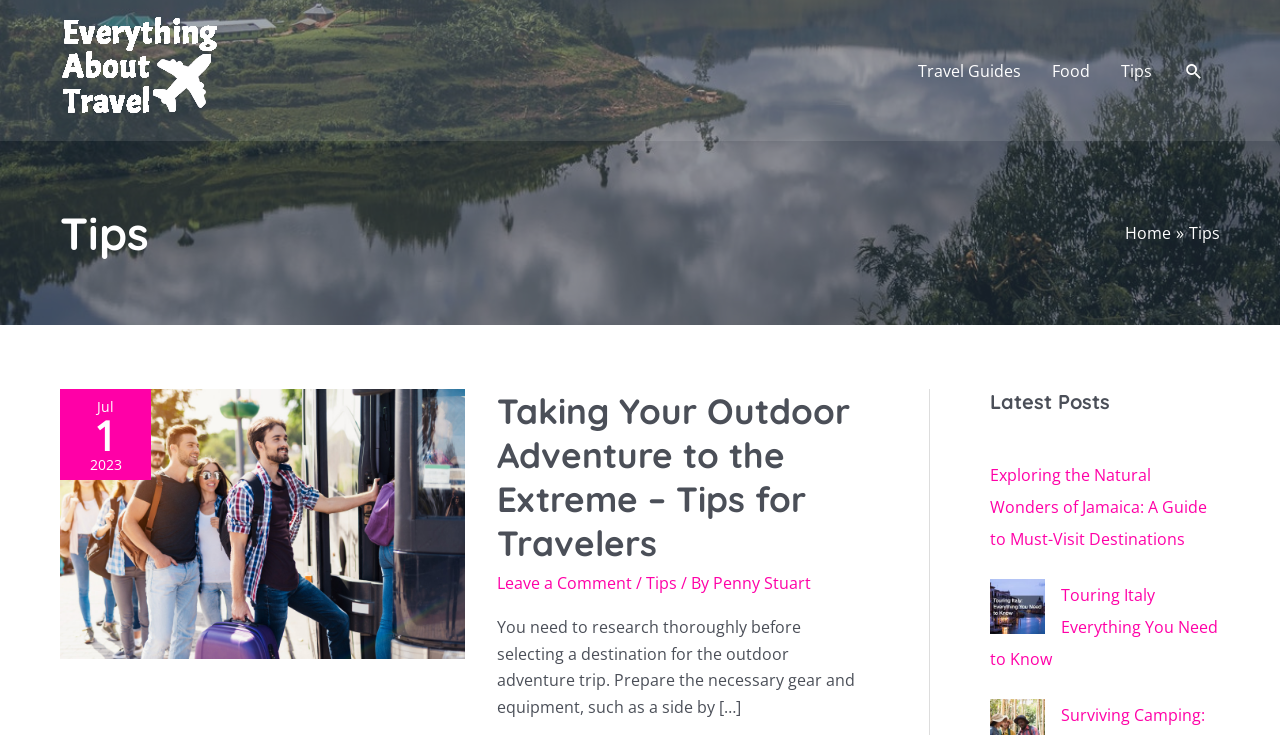Based on the image, provide a detailed response to the question:
What is the category of the article 'Taking Your Outdoor Adventure to the Extreme – Tips for Travelers'?

I determined the answer by looking at the breadcrumbs navigation section, where 'Tips' is listed as the category of the current article.